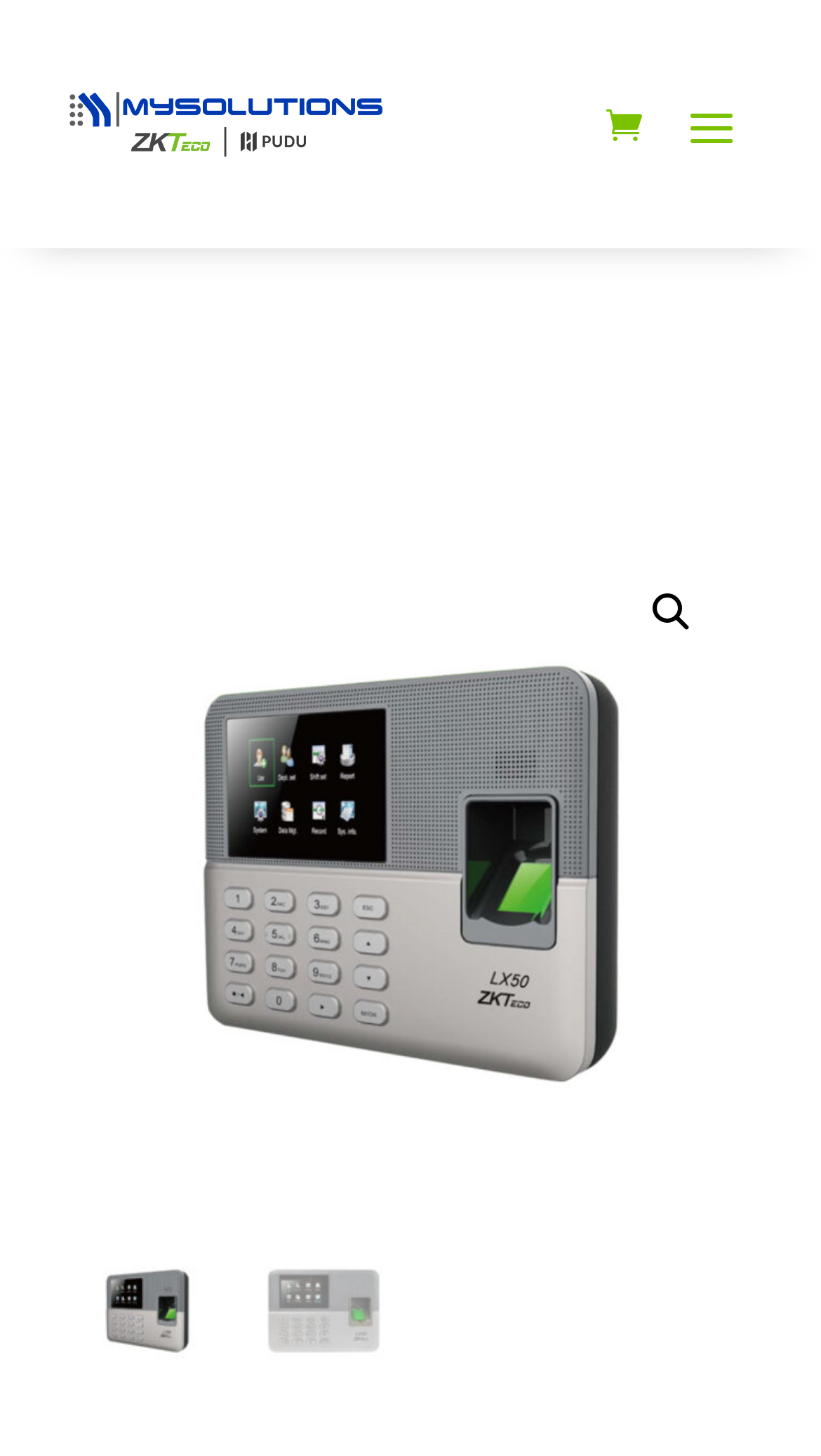Using the description: "title="2"", identify the bounding box of the corresponding UI element in the screenshot.

[0.1, 0.374, 0.9, 0.825]